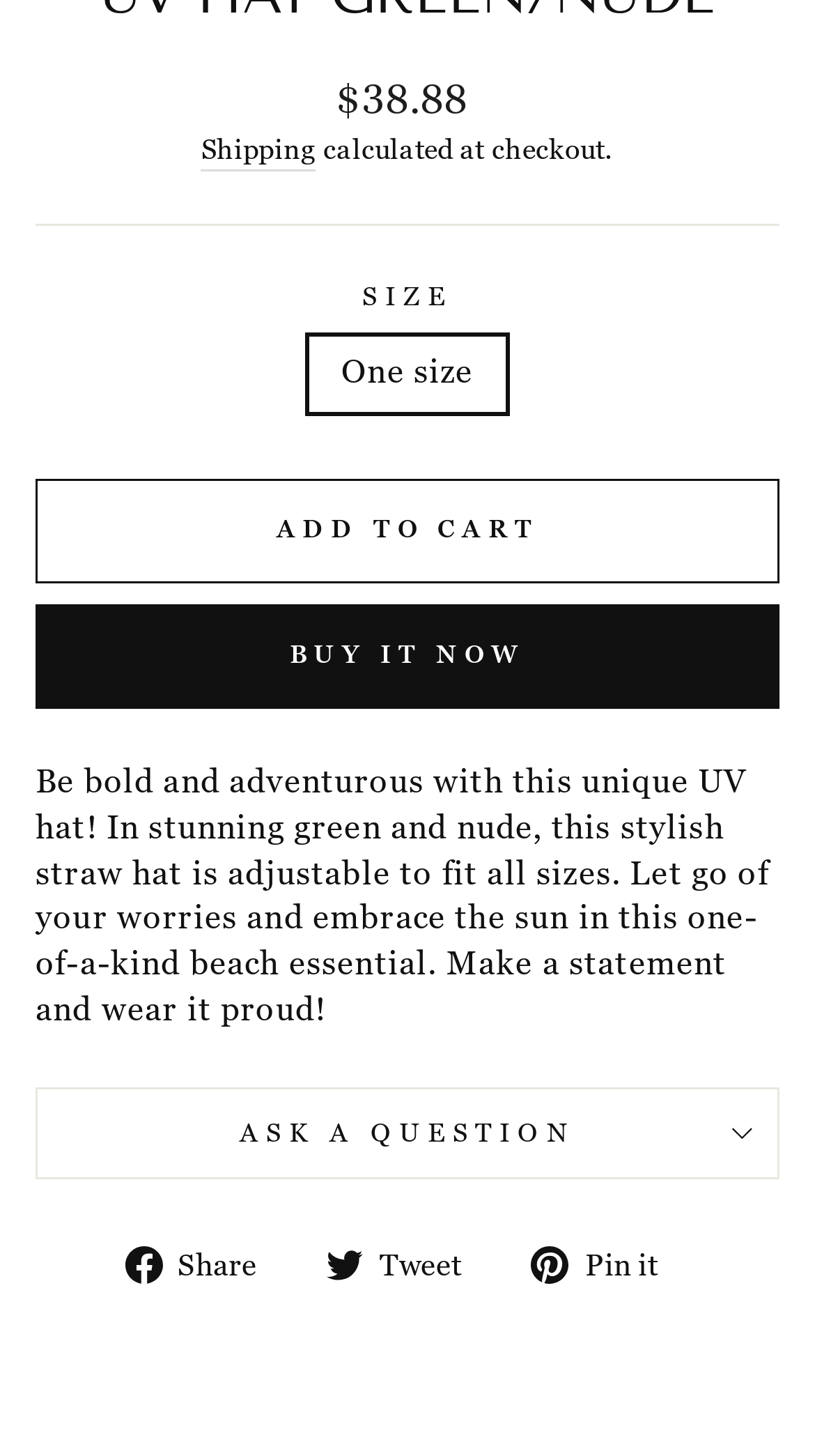What is the purpose of the 'ASK A QUESTION' button?
Please answer the question with as much detail and depth as you can.

The 'ASK A QUESTION' button is likely used to ask a question about the product, as it is labeled as 'ASK A QUESTION' and is placed below the product description, indicating that it is related to the product.